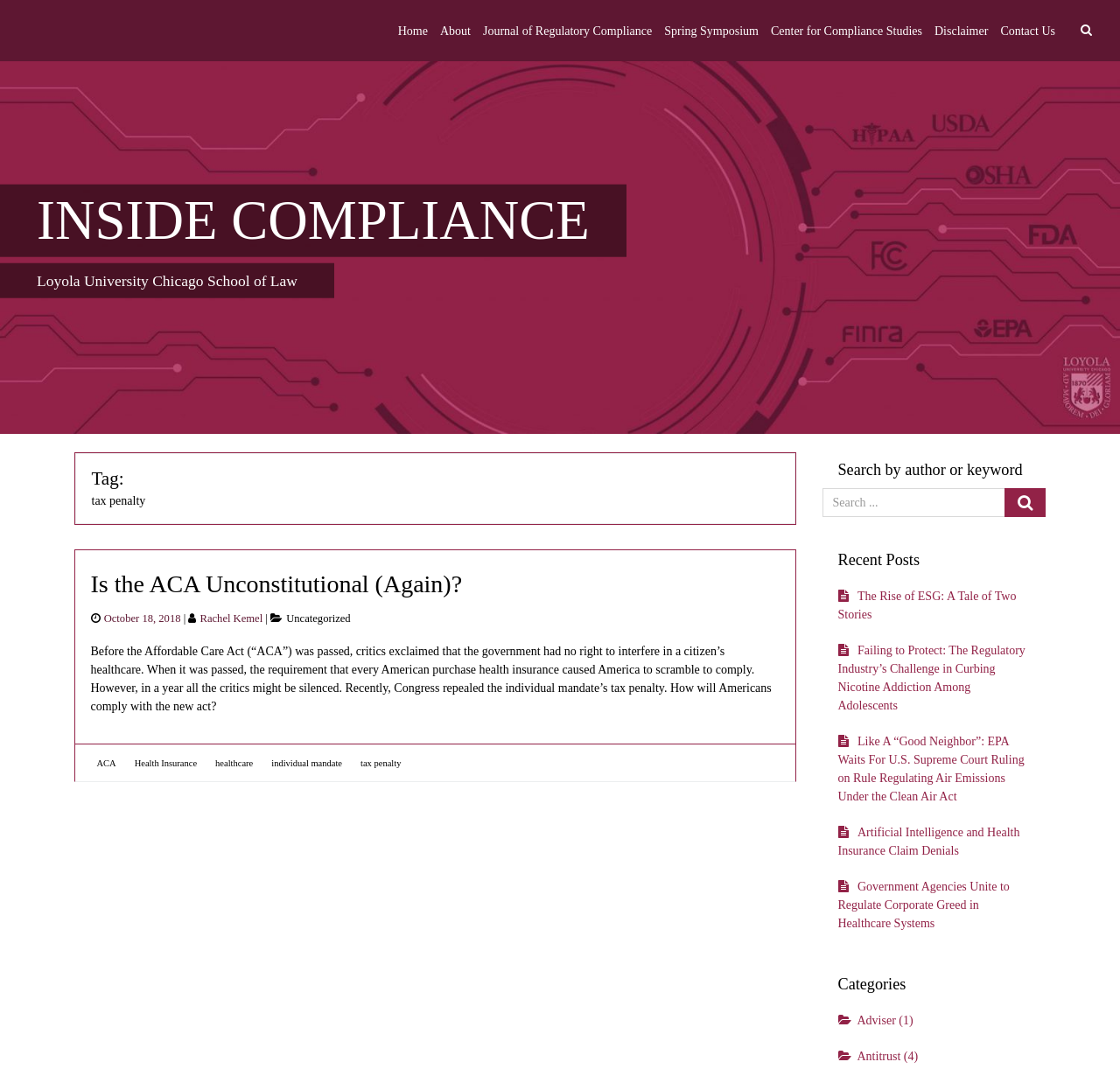Please give a concise answer to this question using a single word or phrase: 
What is the purpose of the search bar located at the top right of the webpage?

Search by author or keyword